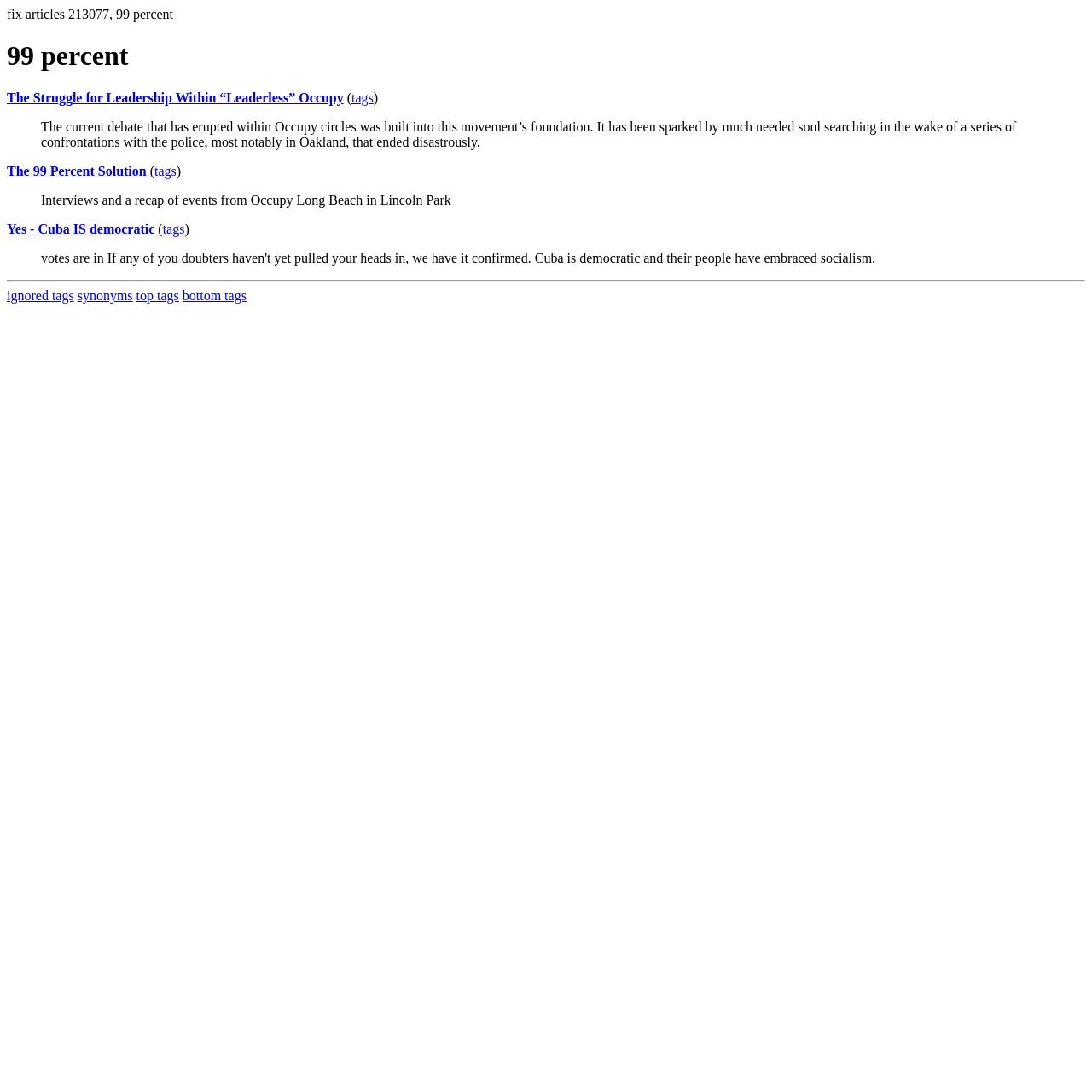Determine the bounding box coordinates for the region that must be clicked to execute the following instruction: "view ignored tags".

[0.006, 0.264, 0.068, 0.277]